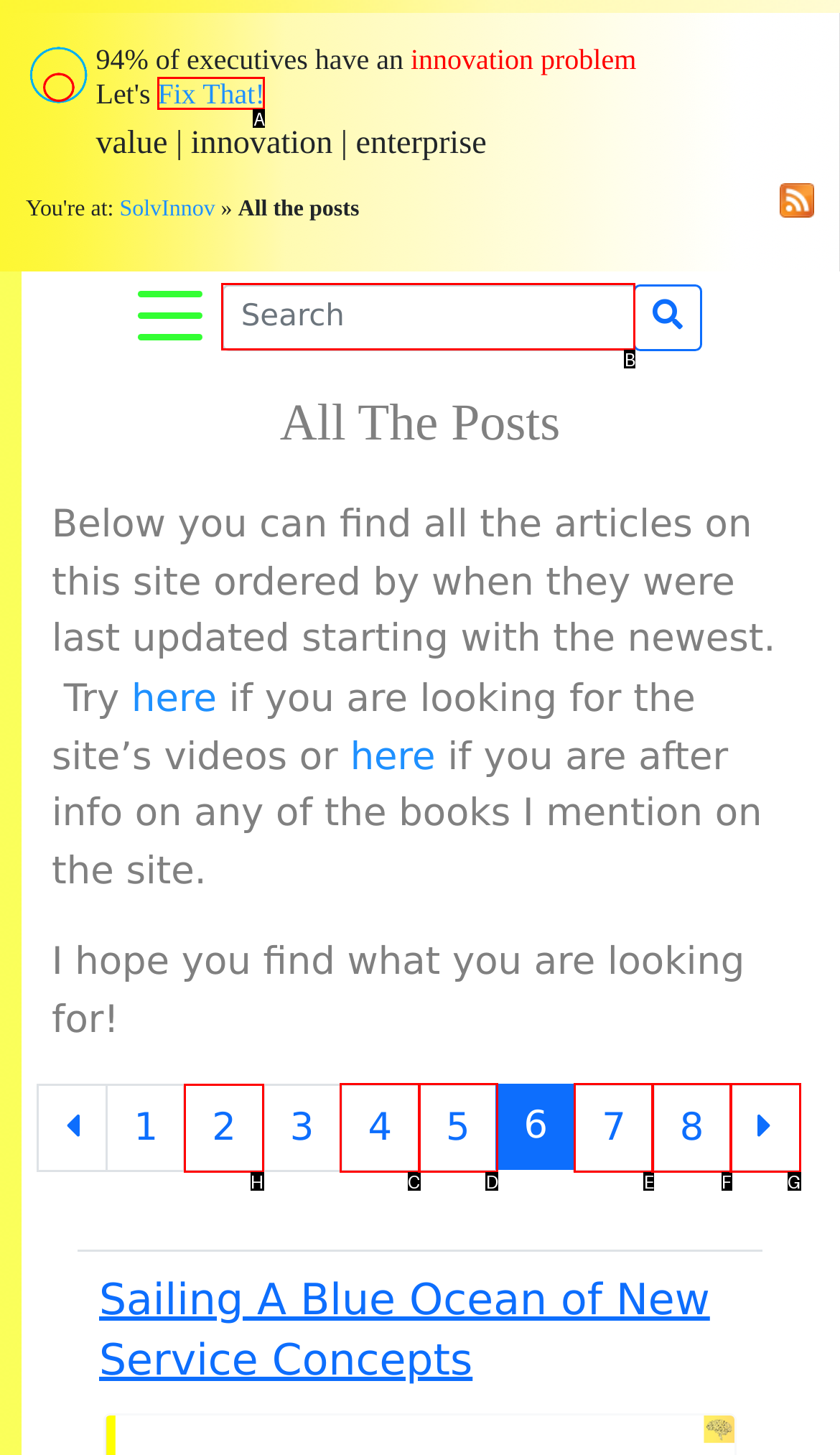Choose the letter of the option that needs to be clicked to perform the task: Go to page 2. Answer with the letter.

H